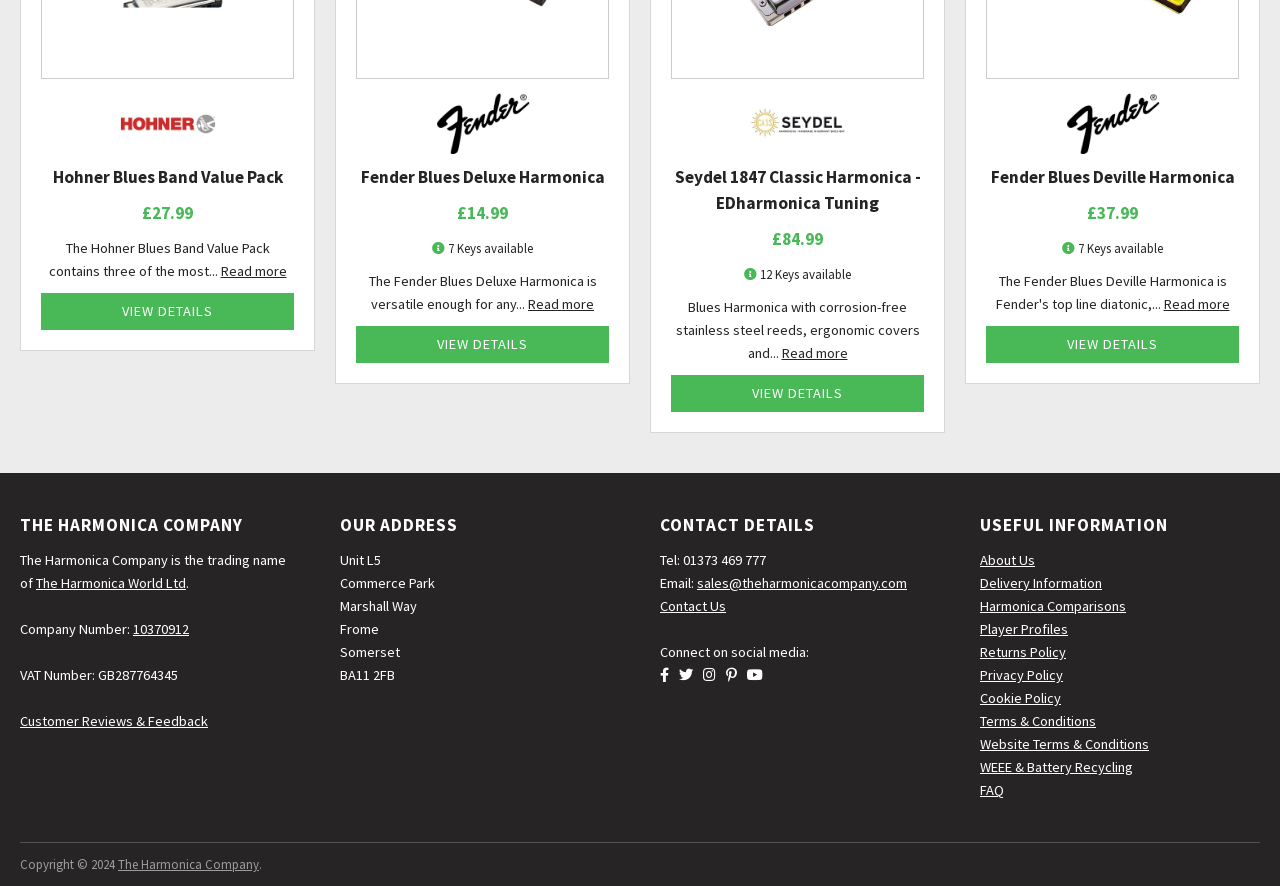Find the bounding box of the element with the following description: "Terms & Conditions". The coordinates must be four float numbers between 0 and 1, formatted as [left, top, right, bottom].

[0.766, 0.804, 0.856, 0.824]